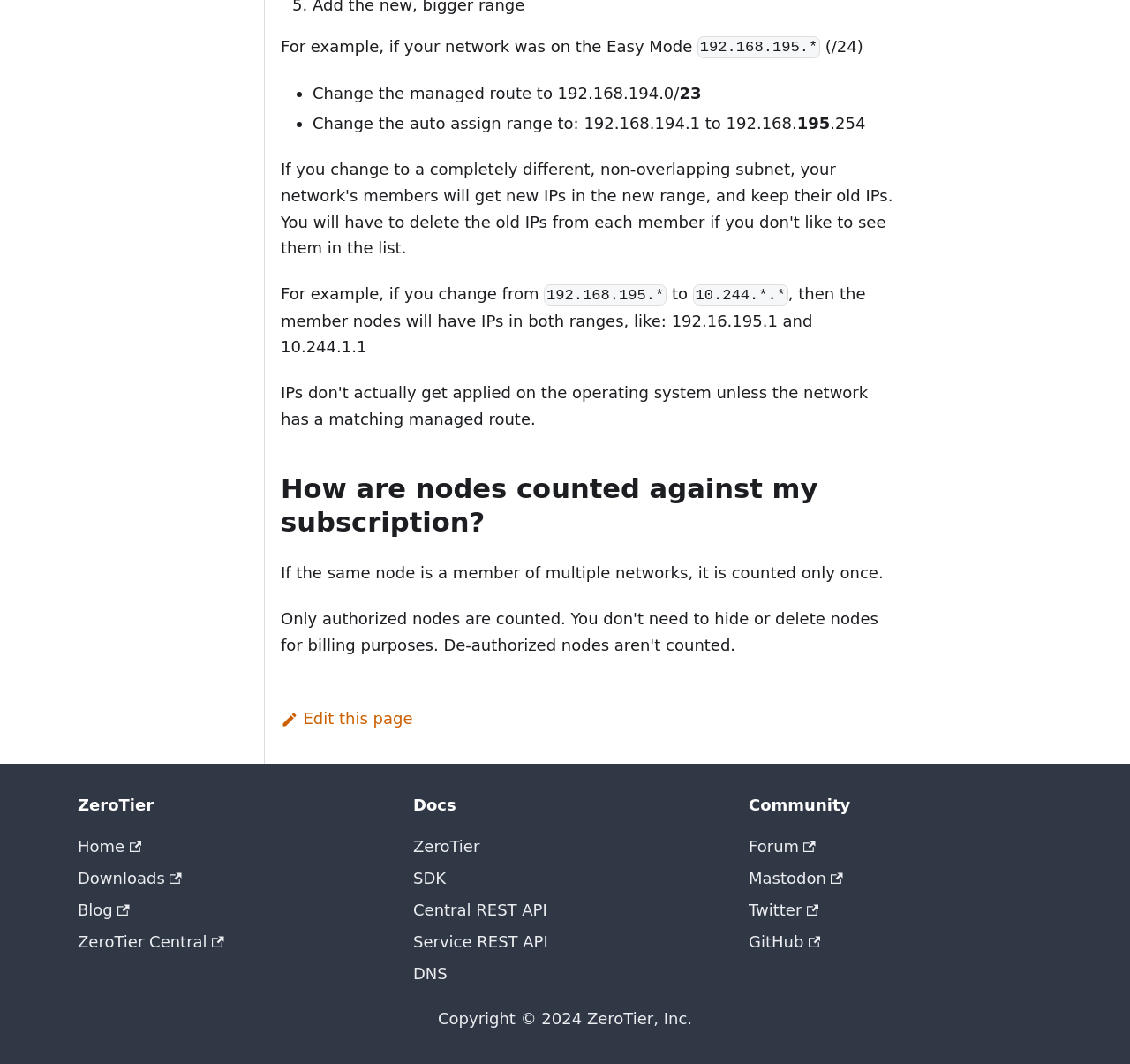Please identify the bounding box coordinates of the area I need to click to accomplish the following instruction: "Go to home page".

None